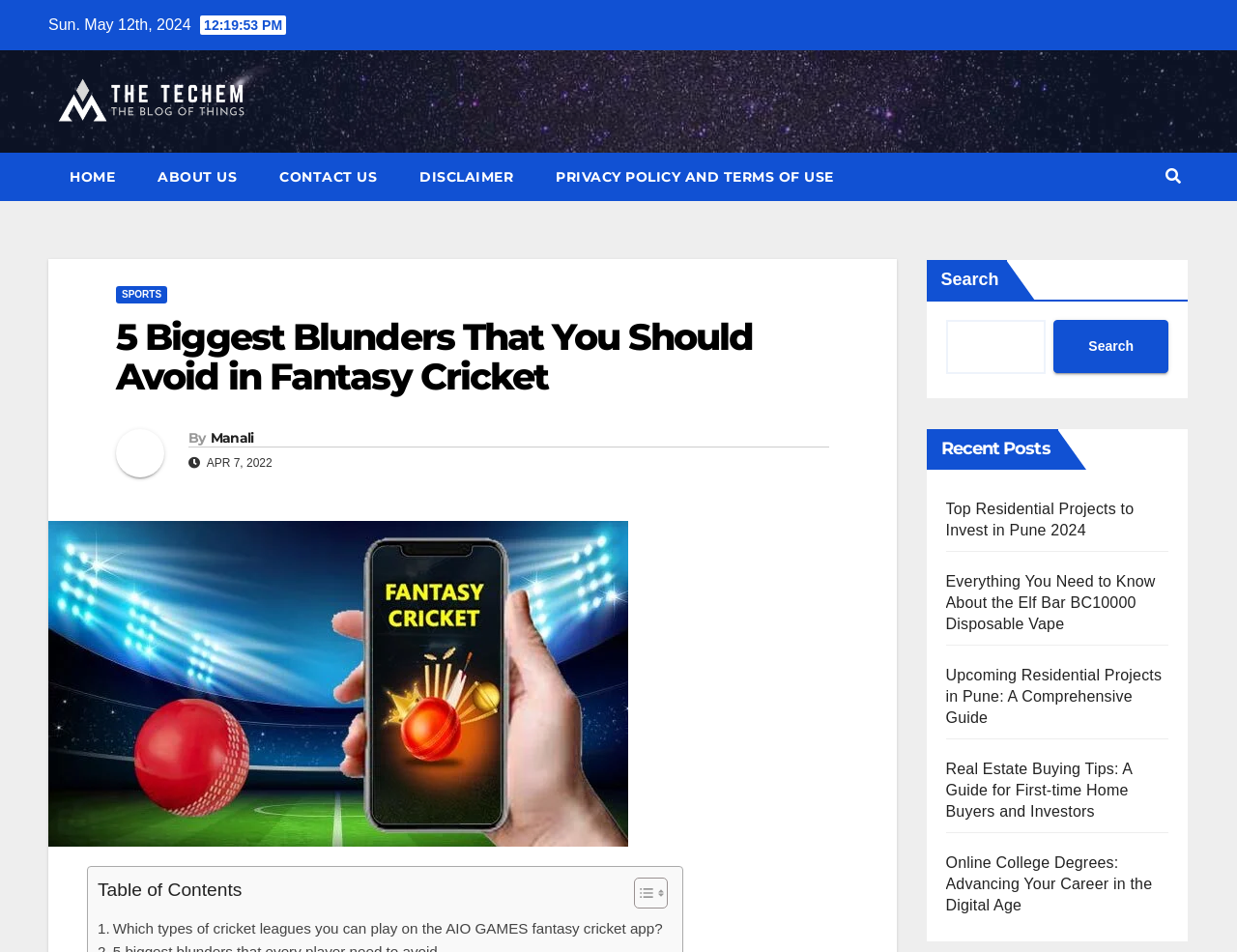Identify the bounding box coordinates of the element that should be clicked to fulfill this task: "Go to HOME page". The coordinates should be provided as four float numbers between 0 and 1, i.e., [left, top, right, bottom].

[0.039, 0.16, 0.11, 0.211]